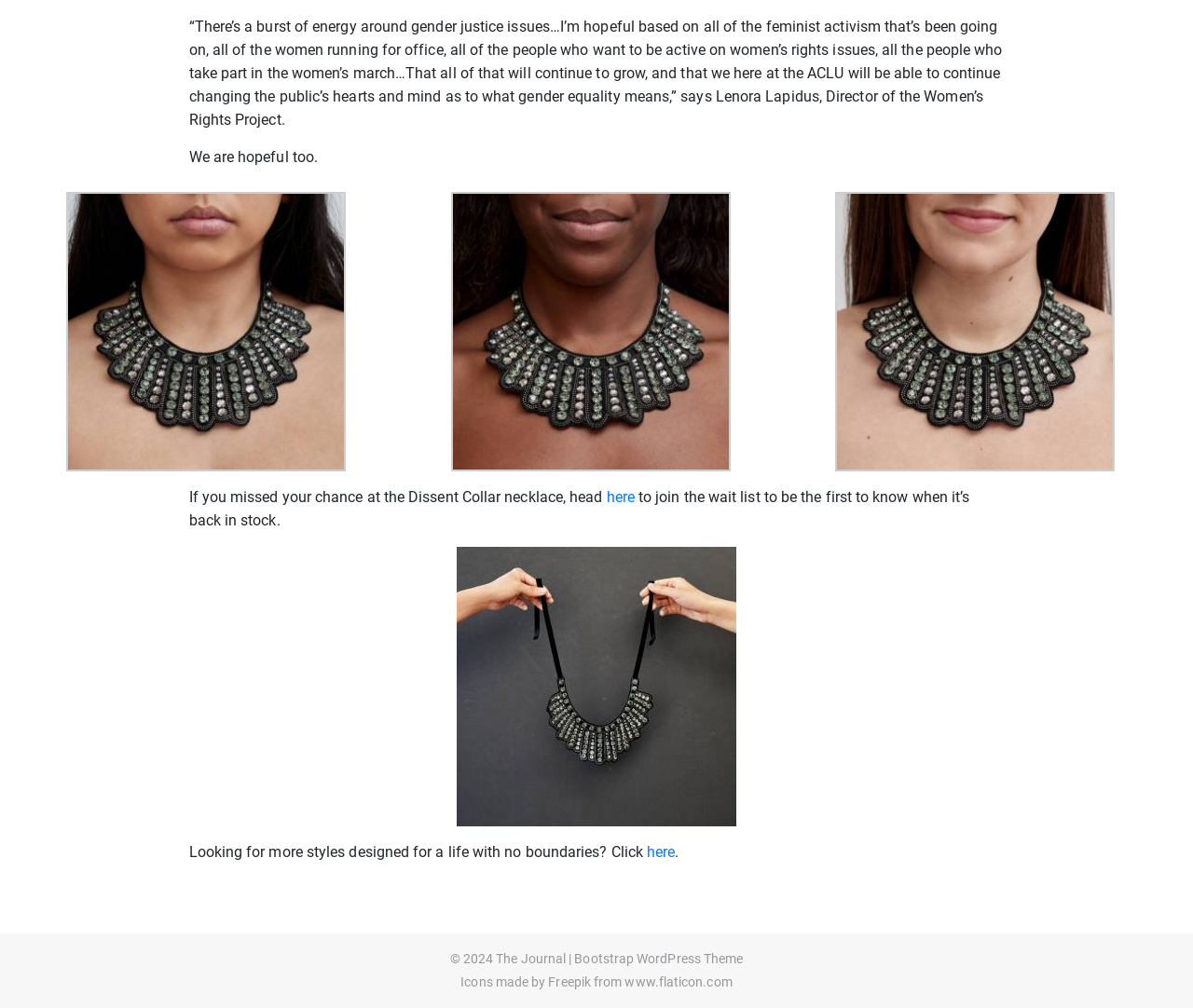Utilize the details in the image to thoroughly answer the following question: What is the purpose of the wait list mentioned in the article?

The article mentions that if you missed the chance to get the Dissent Collar necklace, you can join the wait list to be the first to know when it's back in stock.